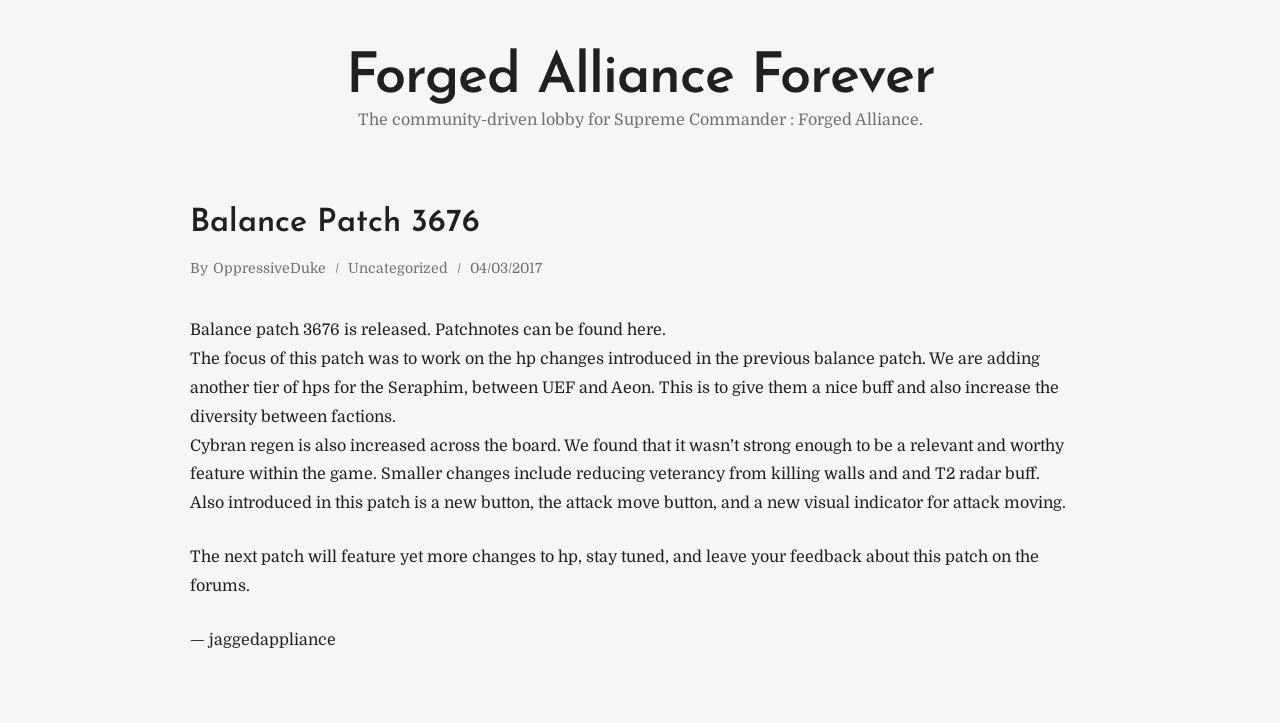Determine the bounding box for the UI element described here: "on the forums".

[0.148, 0.758, 0.812, 0.823]